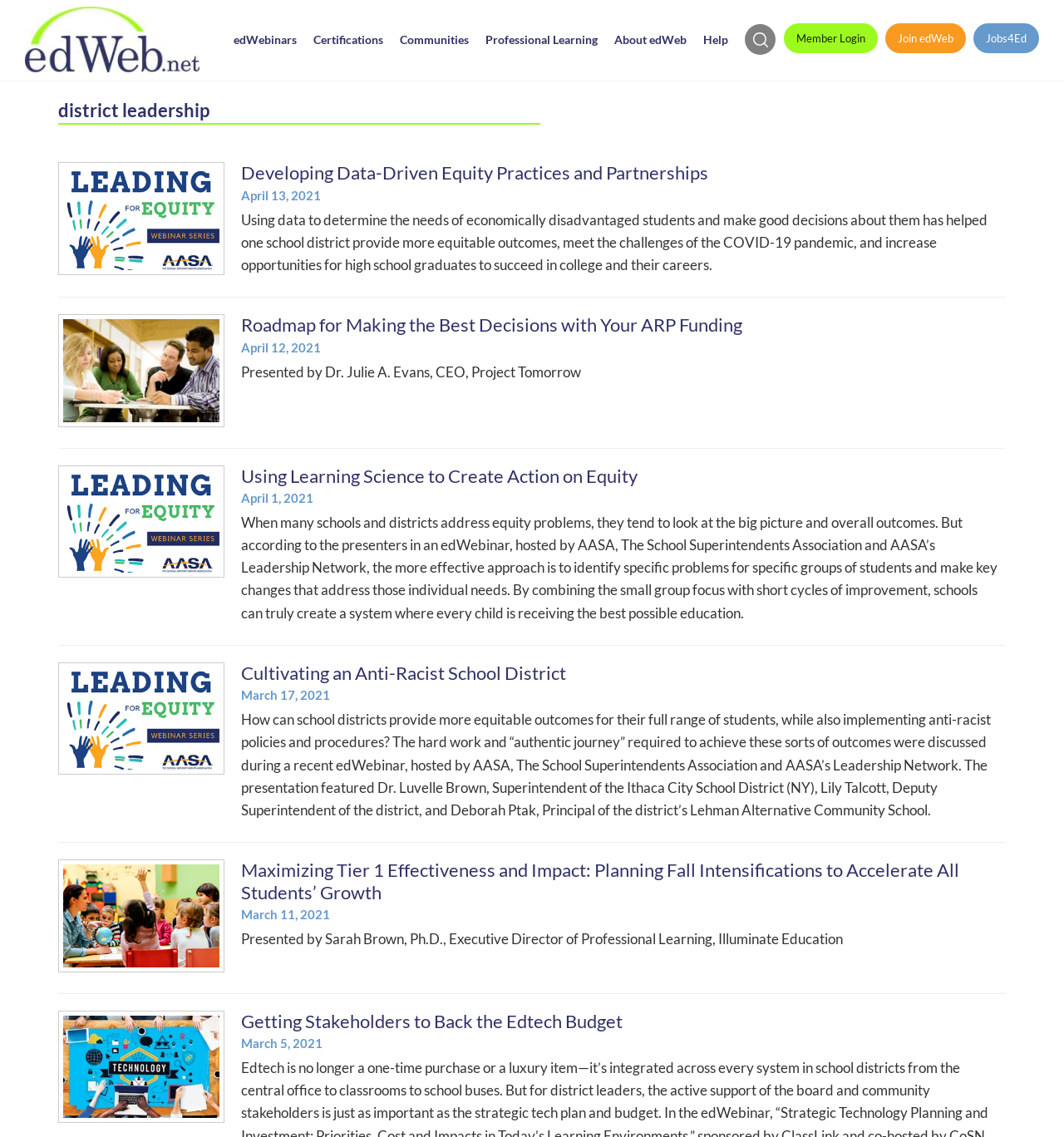Indicate the bounding box coordinates of the element that needs to be clicked to satisfy the following instruction: "Visit group website". The coordinates should be four float numbers between 0 and 1, i.e., [left, top, right, bottom].

None